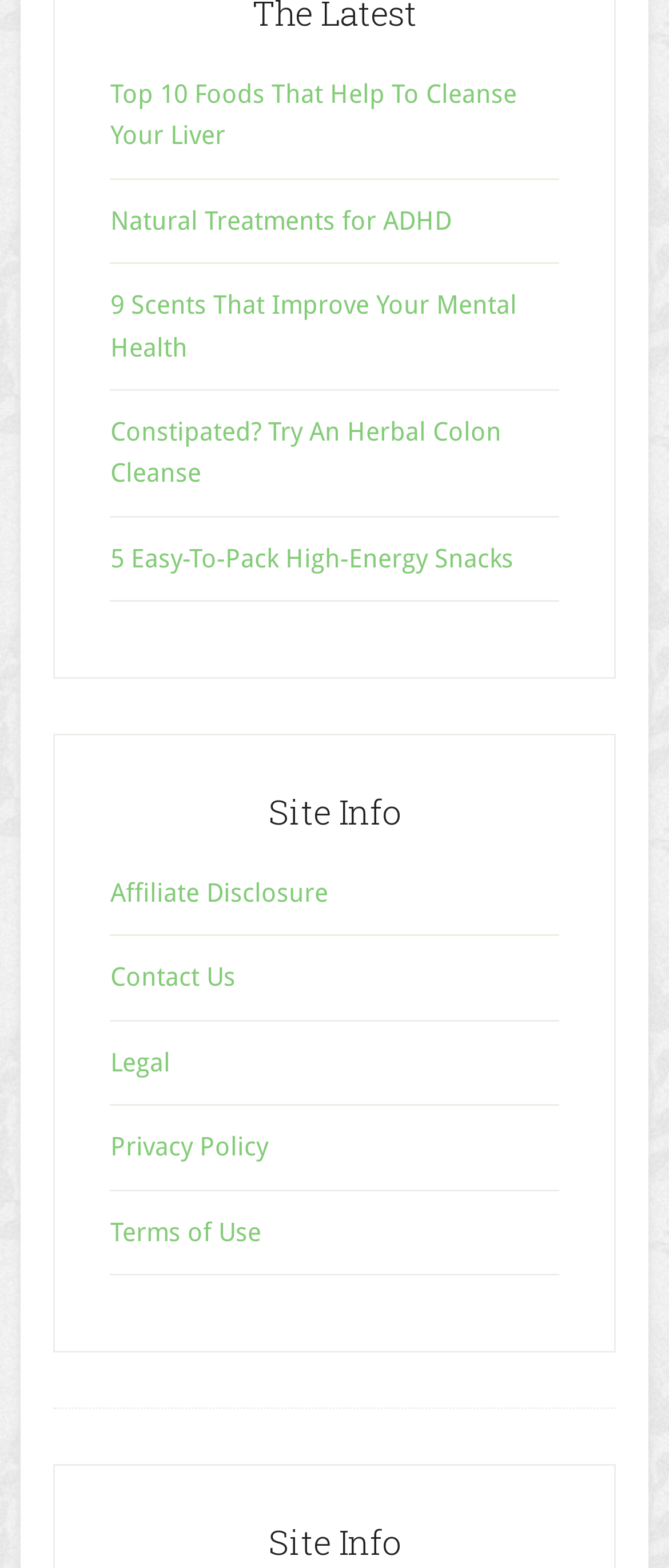Please identify the bounding box coordinates of the element that needs to be clicked to perform the following instruction: "View the latest coffee offerings".

None